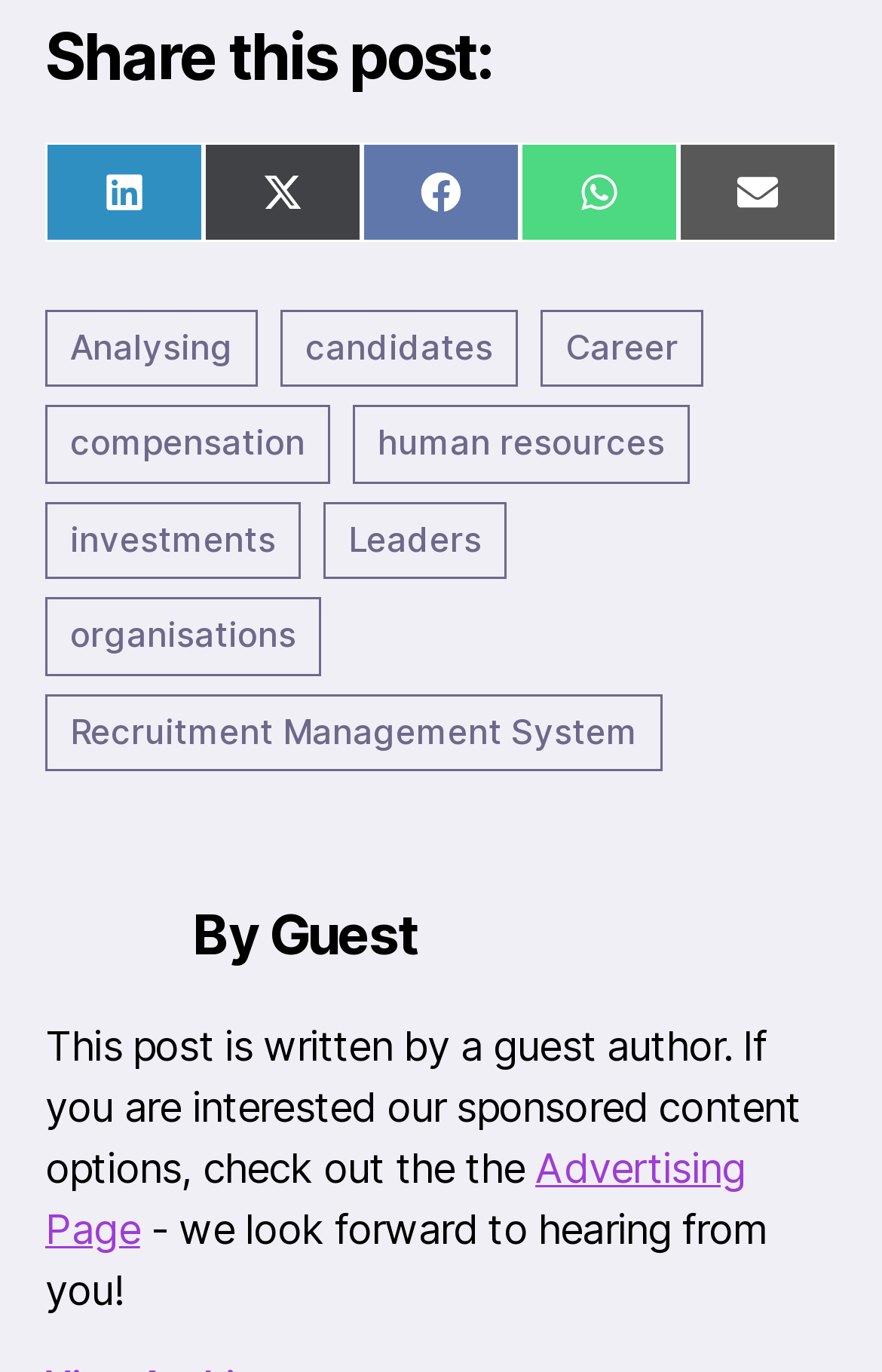Provide a single word or phrase answer to the question: 
Who wrote this post?

A guest author